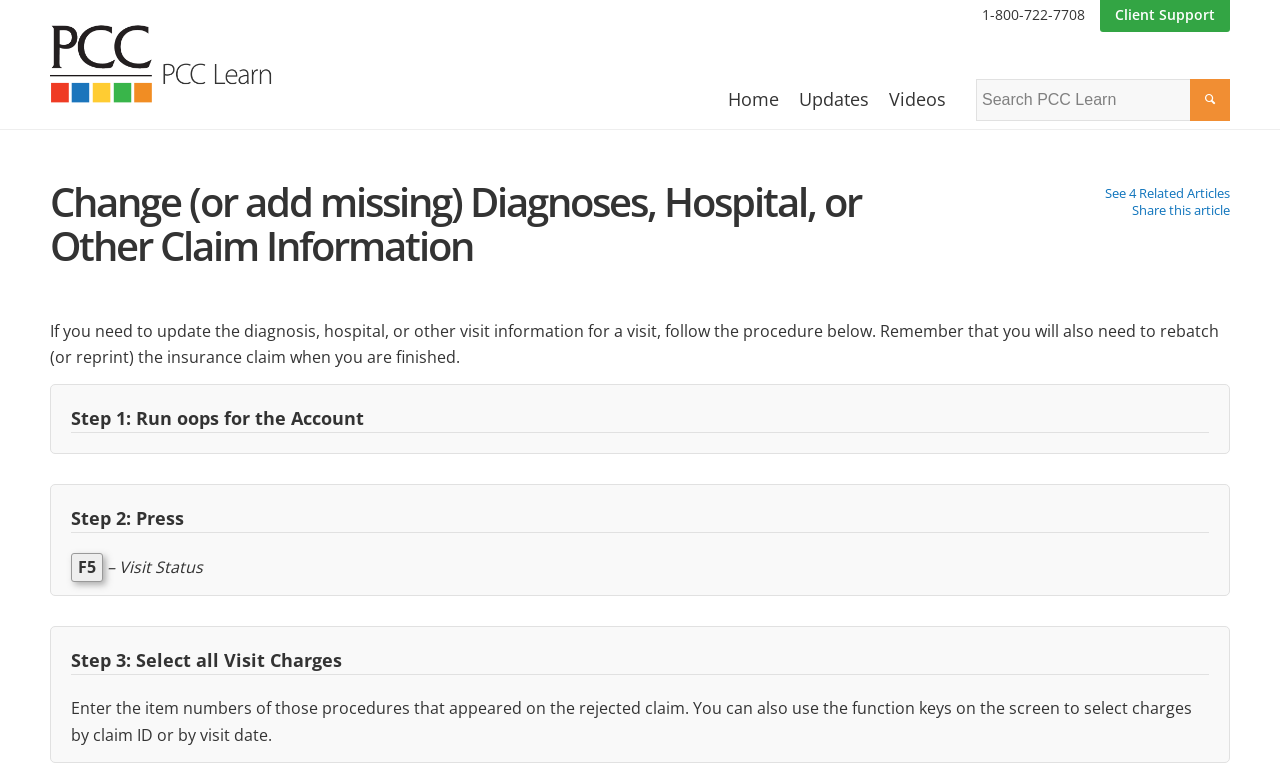Respond to the question below with a single word or phrase:
What is the purpose of rebatching the insurance claim?

After updating visit information